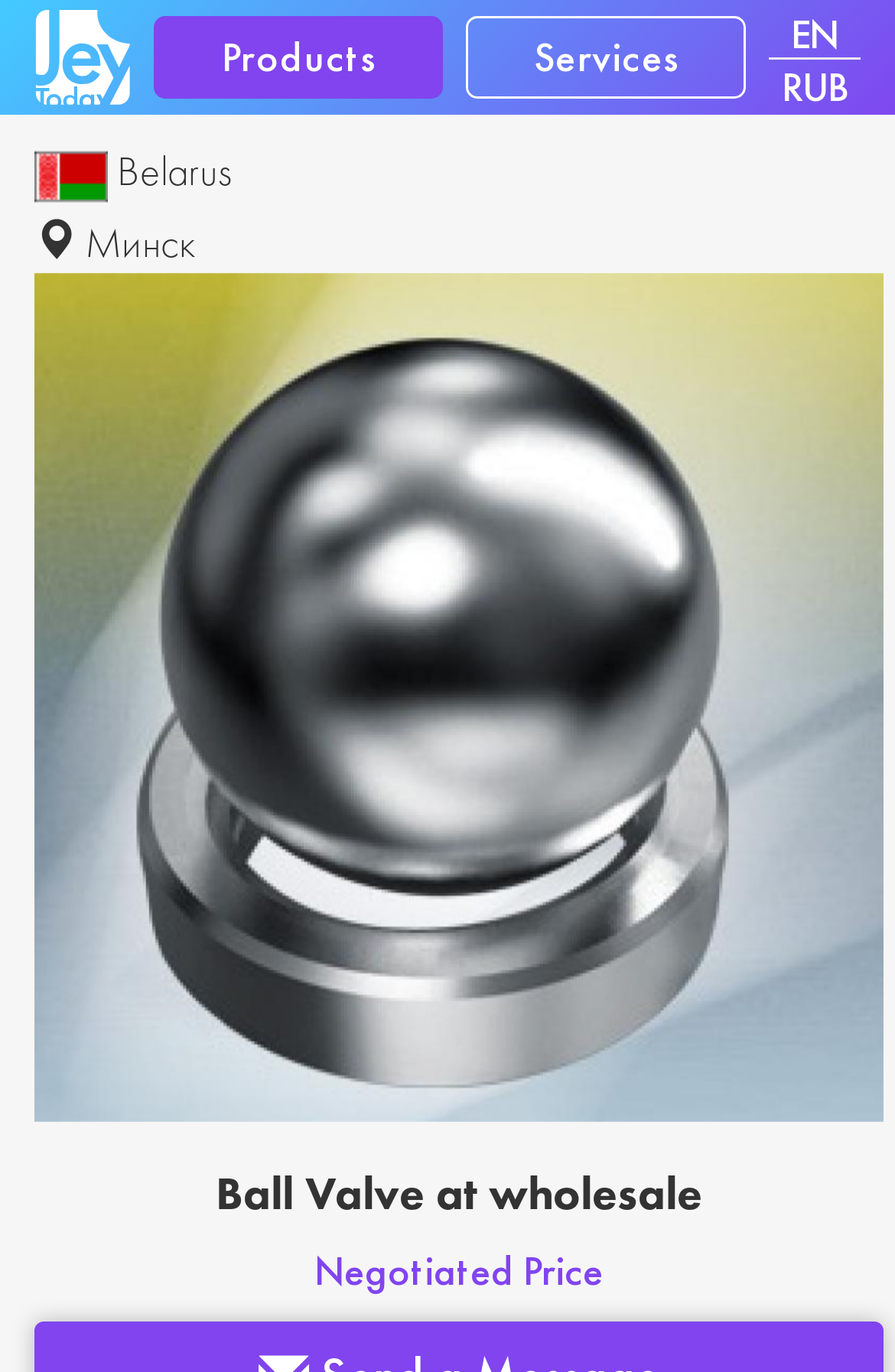What is the purpose of the platform?
Answer the question in as much detail as possible.

I determined this from the link 'Smart B2B wholesale online trading platform' located at the top of the webpage, which suggests that the purpose of the platform is to facilitate B2B wholesale online trading.